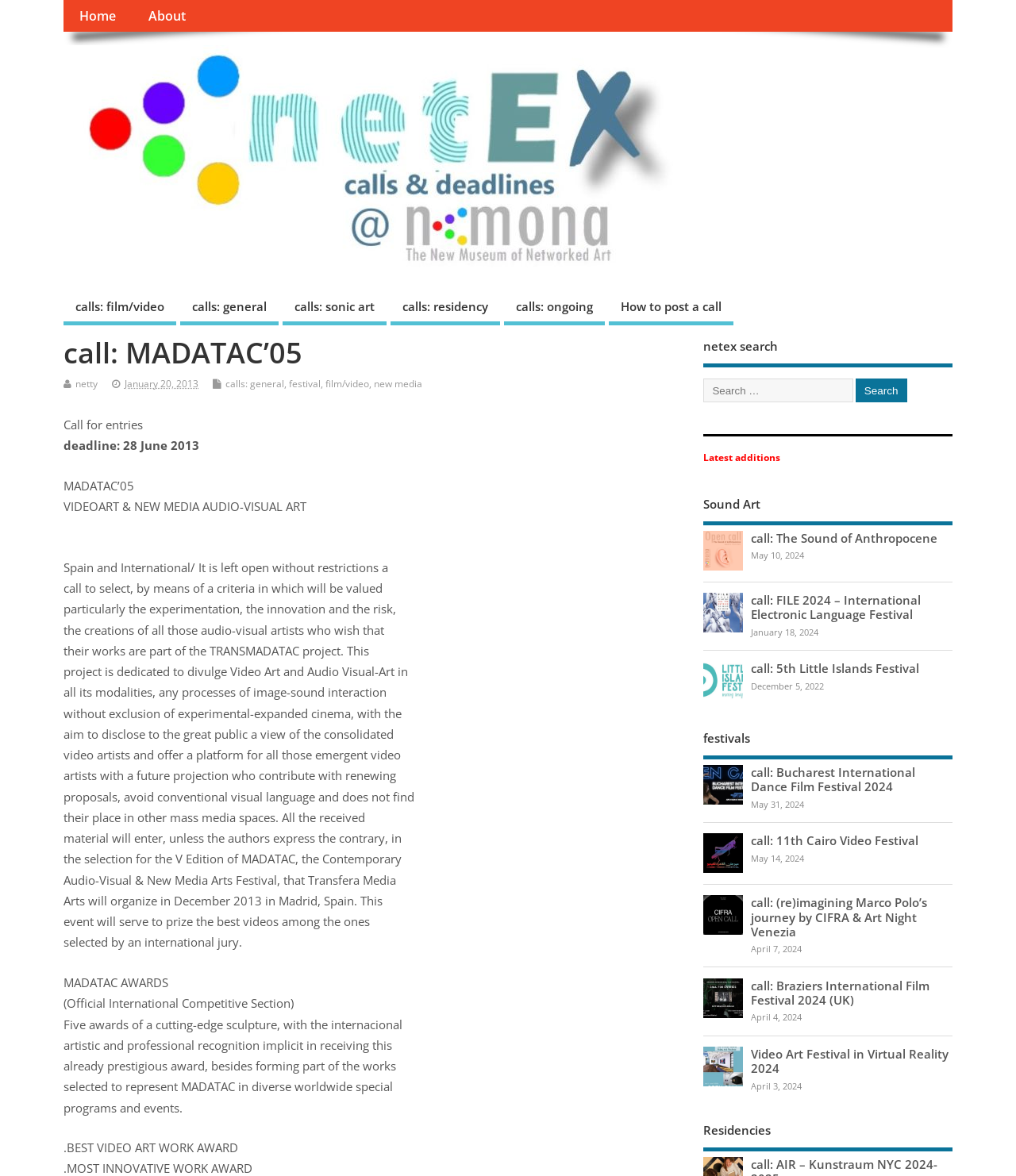What is the name of the search function?
Please provide a single word or phrase answer based on the image.

netex search